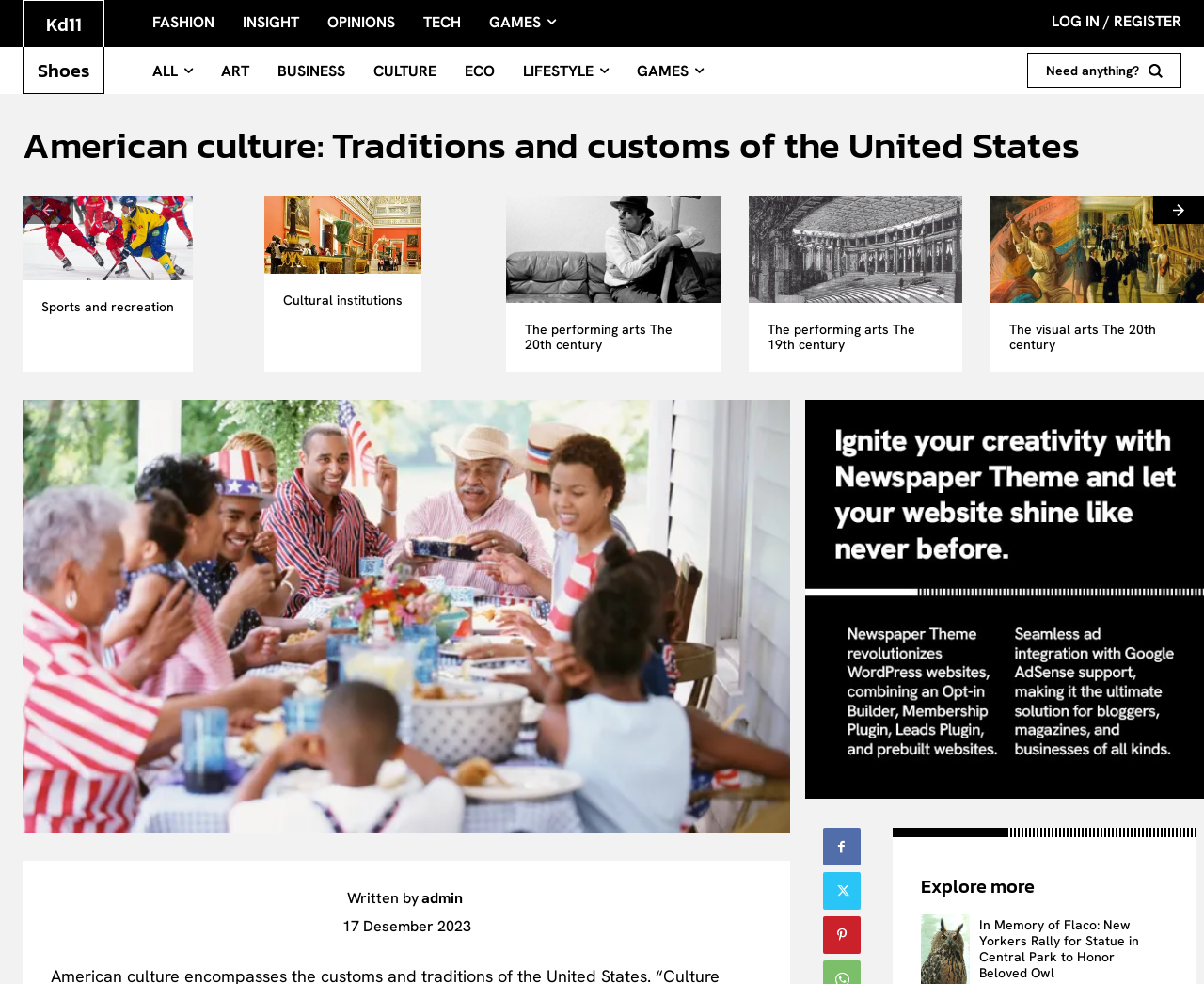What is the title of the first article?
Based on the screenshot, respond with a single word or phrase.

American culture: Traditions and customs of the United States